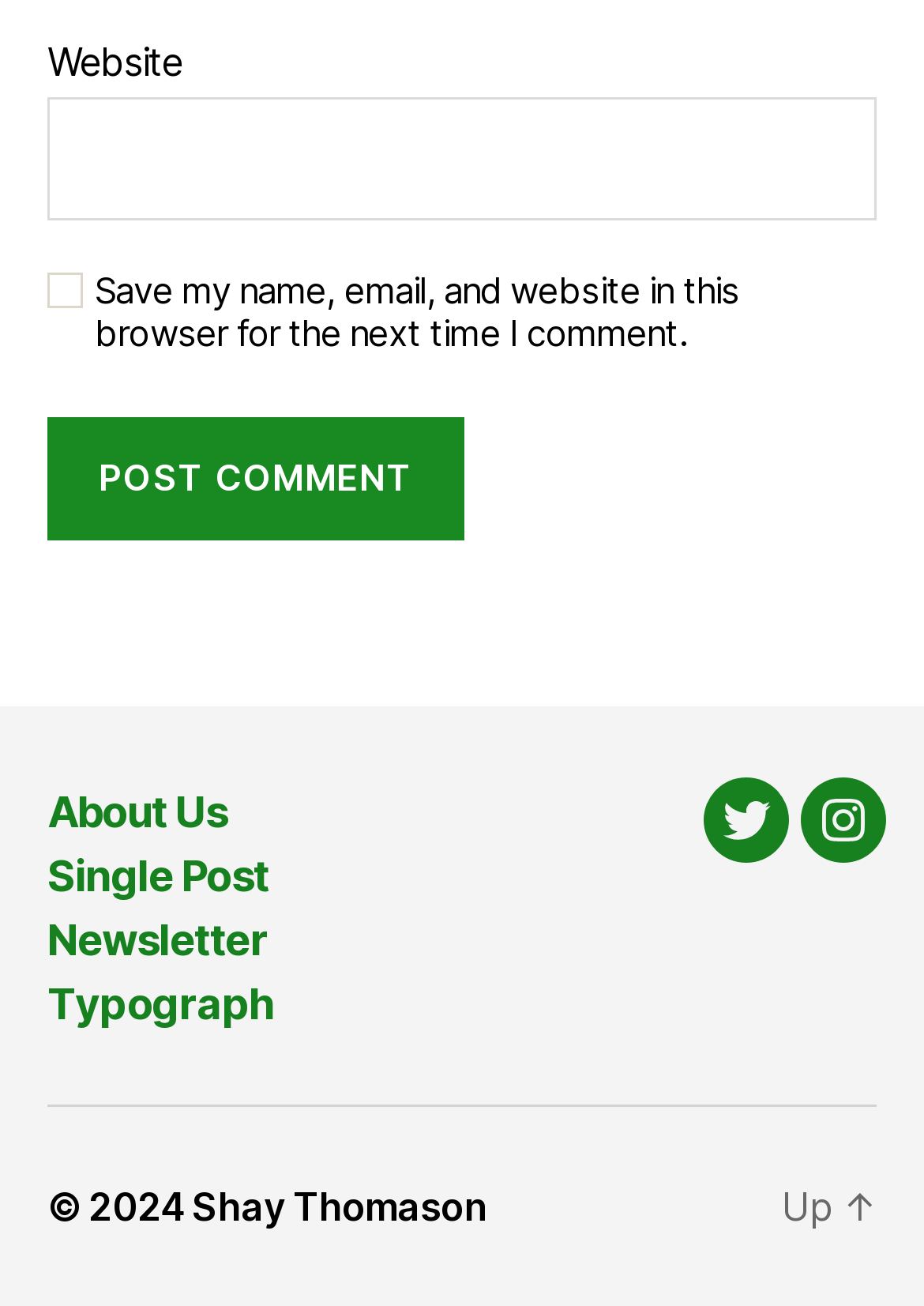What is the purpose of the checkbox above the 'Post Comment' button?
Please respond to the question with a detailed and informative answer.

The checkbox above the 'Post Comment' button has the text 'Save my name, email, and website in this browser for the next time I comment.' This suggests that the purpose of the checkbox is to save the user's comment information for future use.